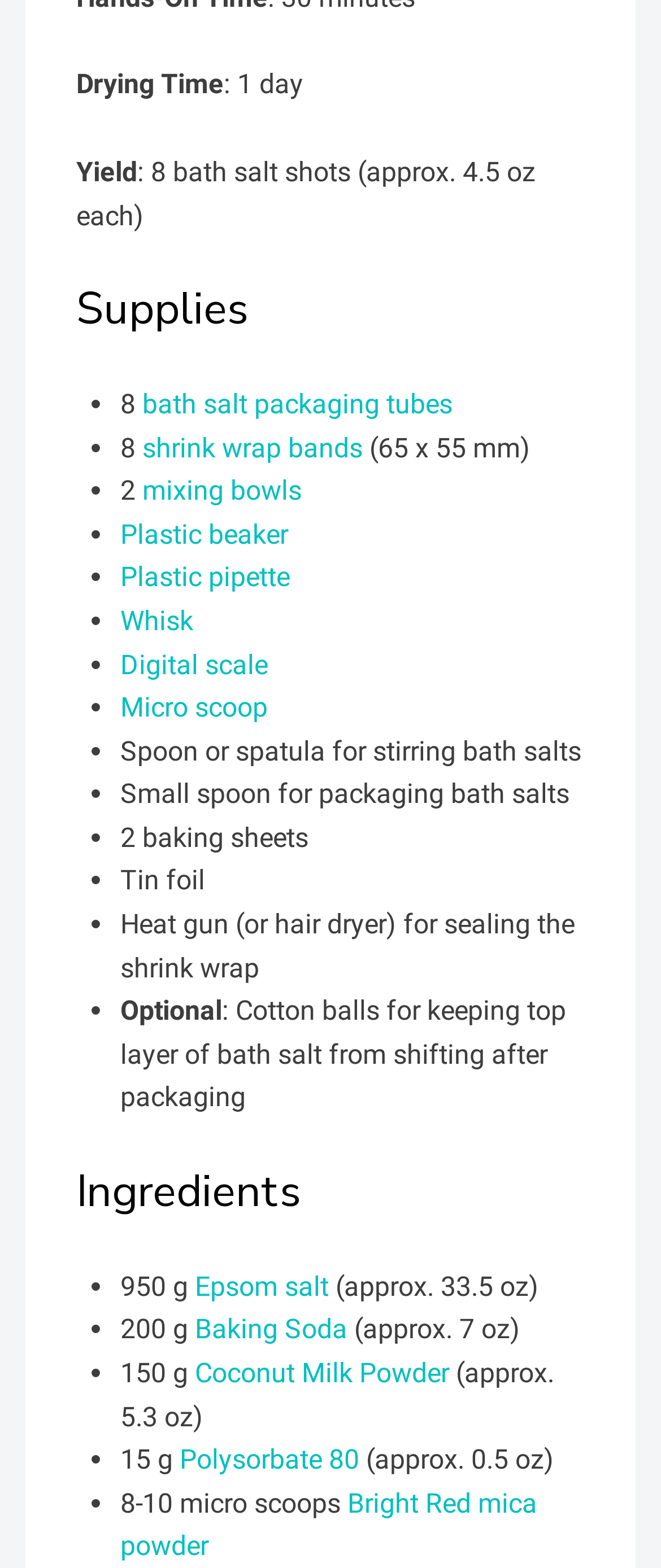How many micro scoops of Bright Red mica powder are required?
Based on the image content, provide your answer in one word or a short phrase.

8-10